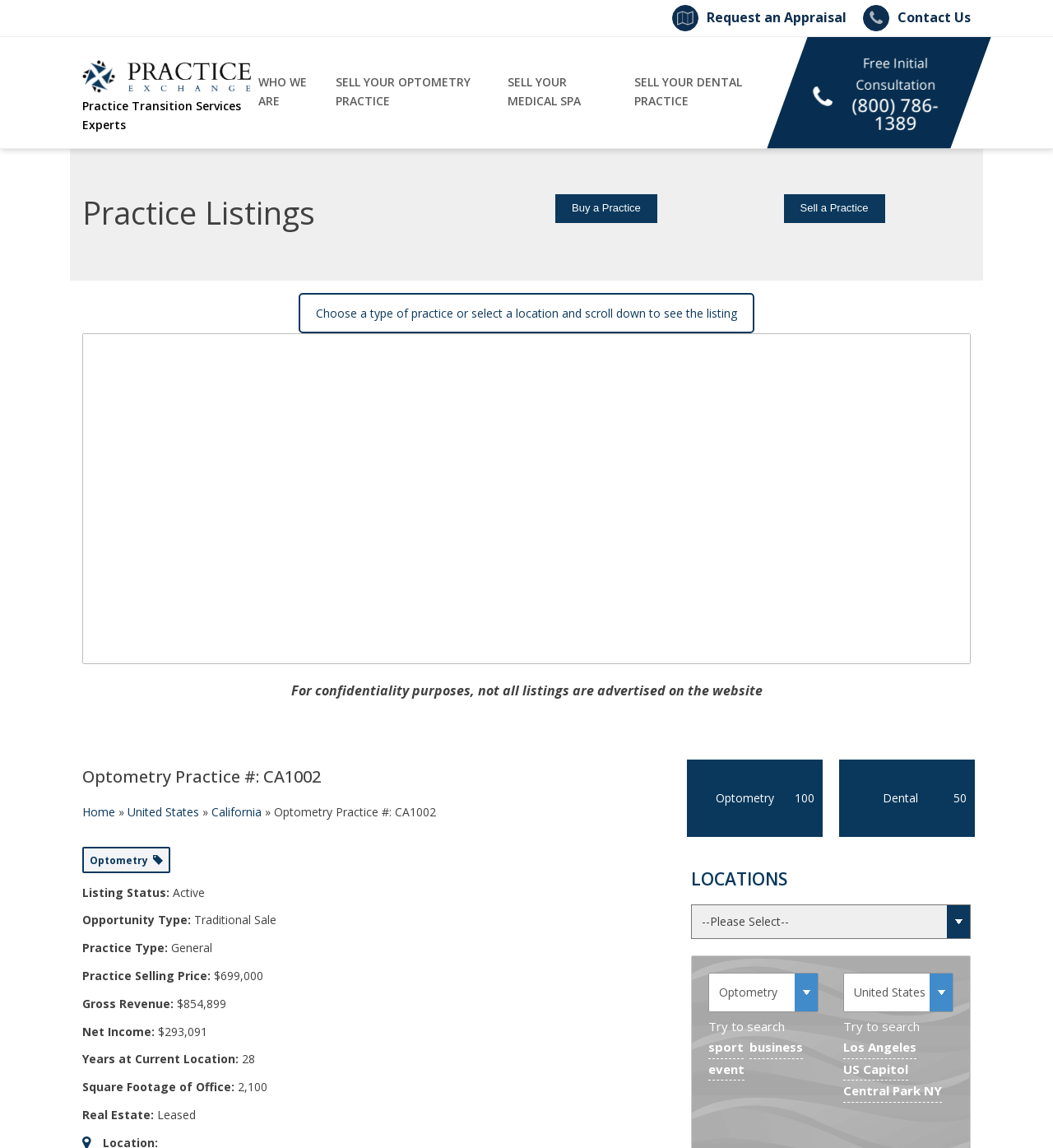Indicate the bounding box coordinates of the element that must be clicked to execute the instruction: "Search for a location". The coordinates should be given as four float numbers between 0 and 1, i.e., [left, top, right, bottom].

[0.656, 0.787, 0.922, 0.818]